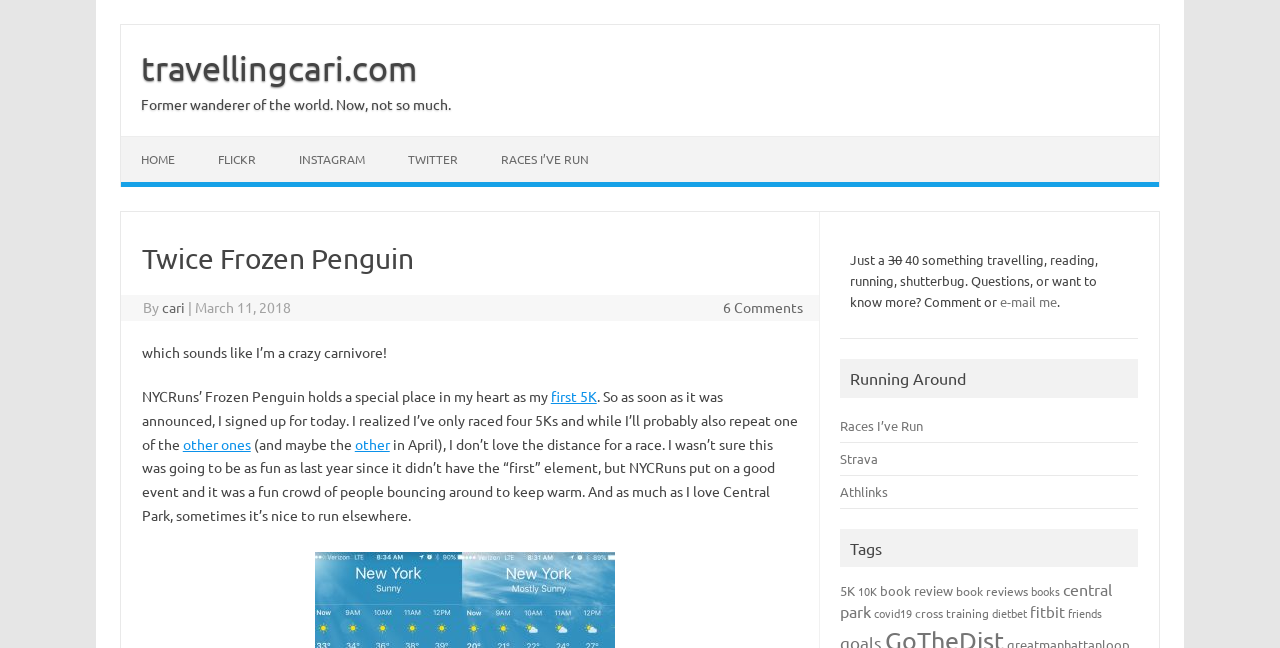What is the blogger's age range?
Could you answer the question with a detailed and thorough explanation?

The blogger's age range can be inferred from the text '30-40 something travelling, reading, running, shutterbug' found in the sidebar of the webpage. This text is likely a brief description of the blogger, and it mentions their age range.